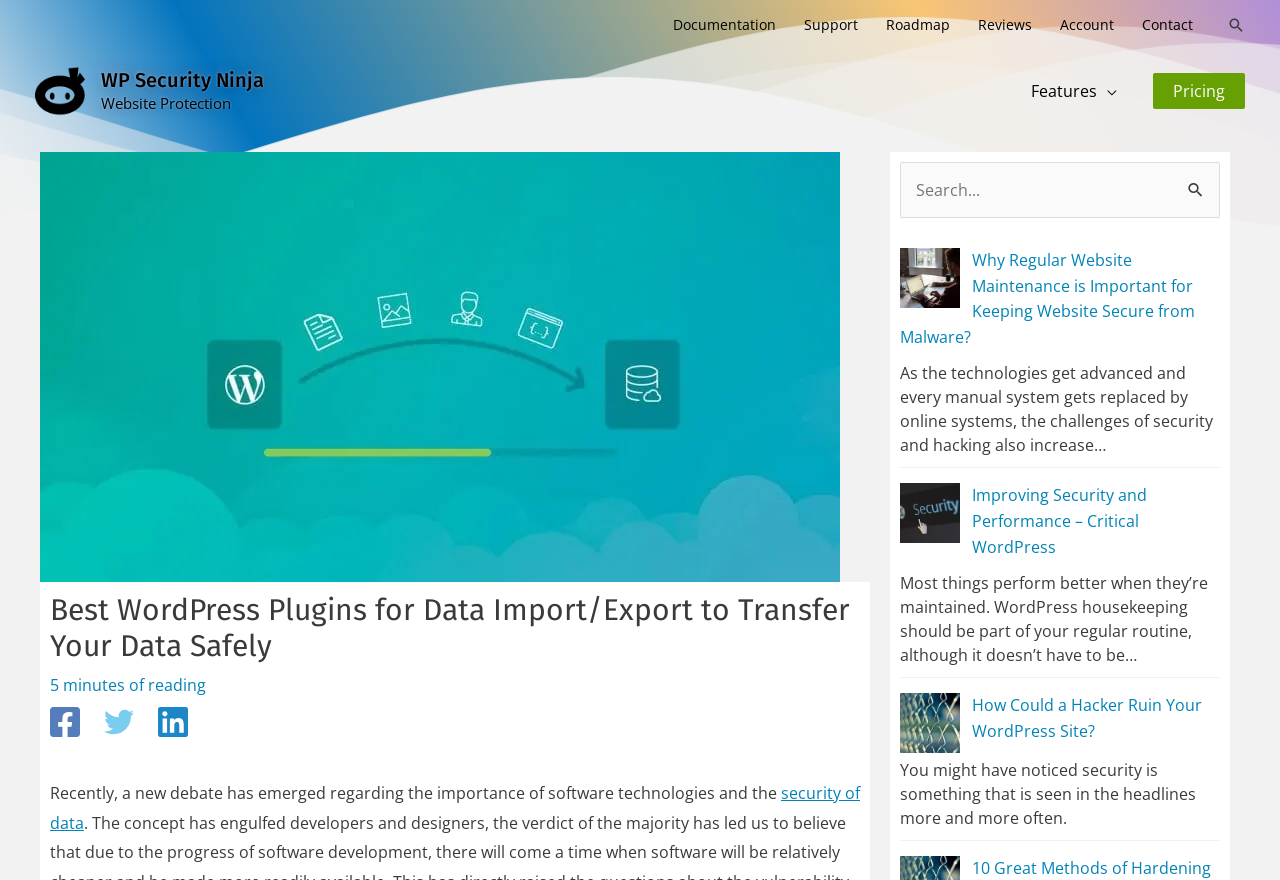Identify the primary heading of the webpage and provide its text.

Best WordPress Plugins for Data Import/Export to Transfer Your Data Safely